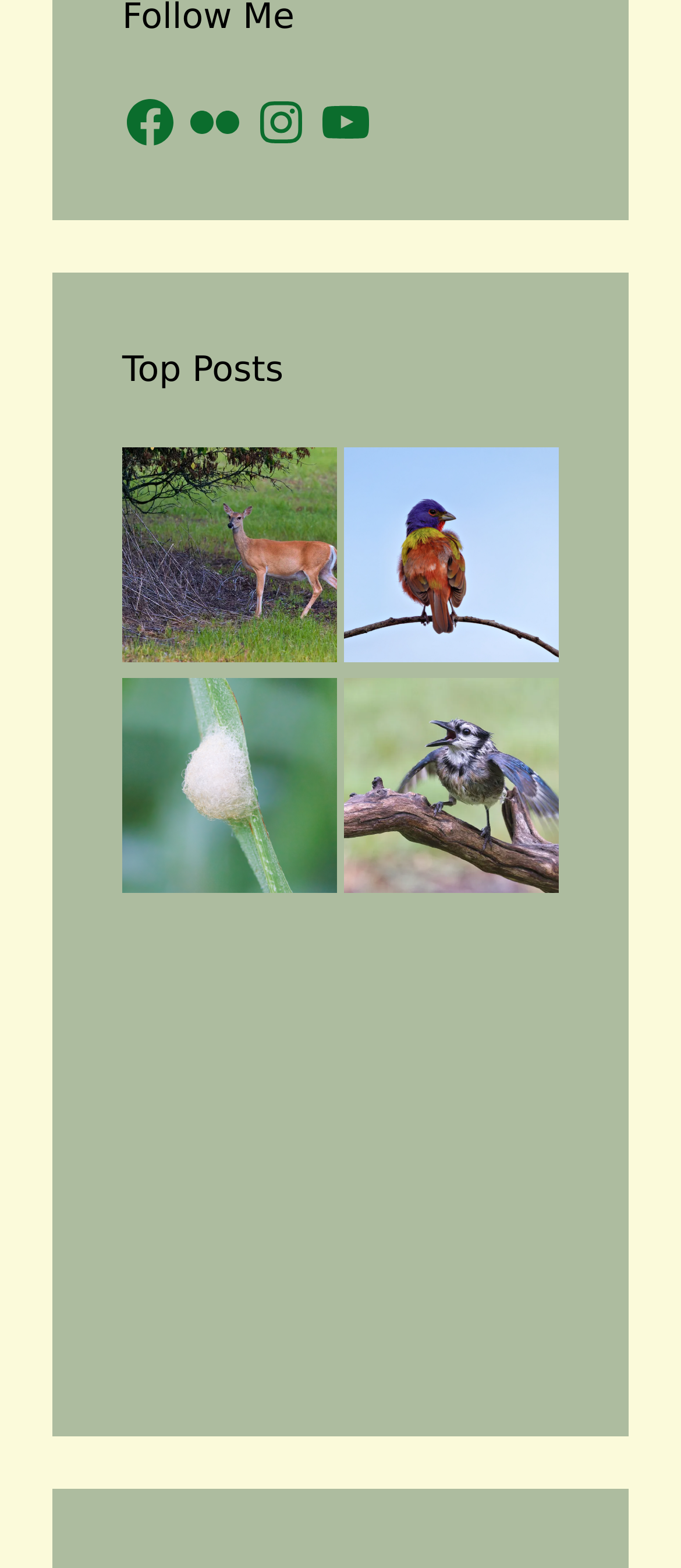Respond with a single word or phrase to the following question: What type of bird is mentioned in the fourth post?

Blue Jay